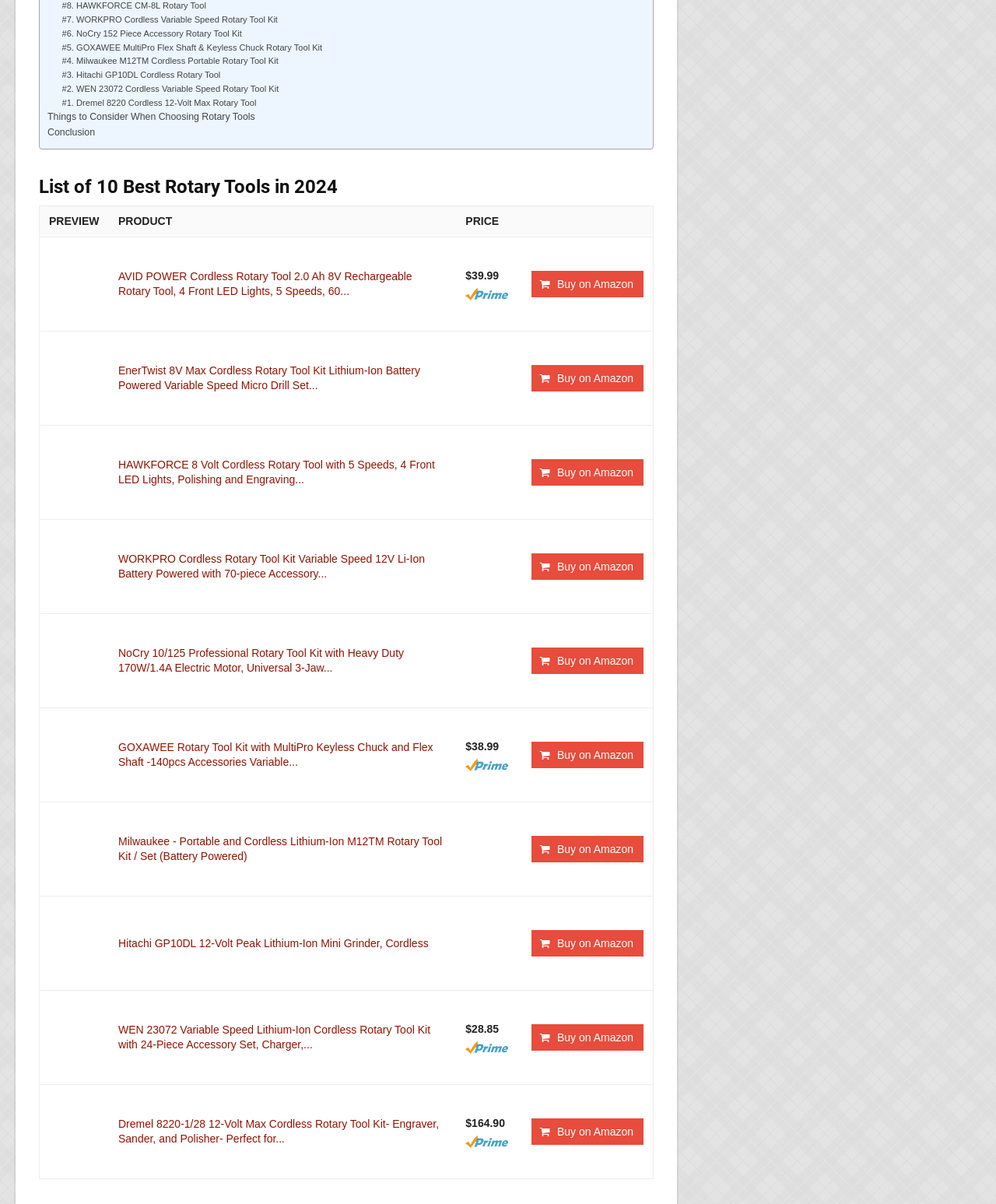What is the feature of the HAWKFORCE 8 Volt Cordless Rotary Tool?
Please look at the screenshot and answer in one word or a short phrase.

5 Speeds